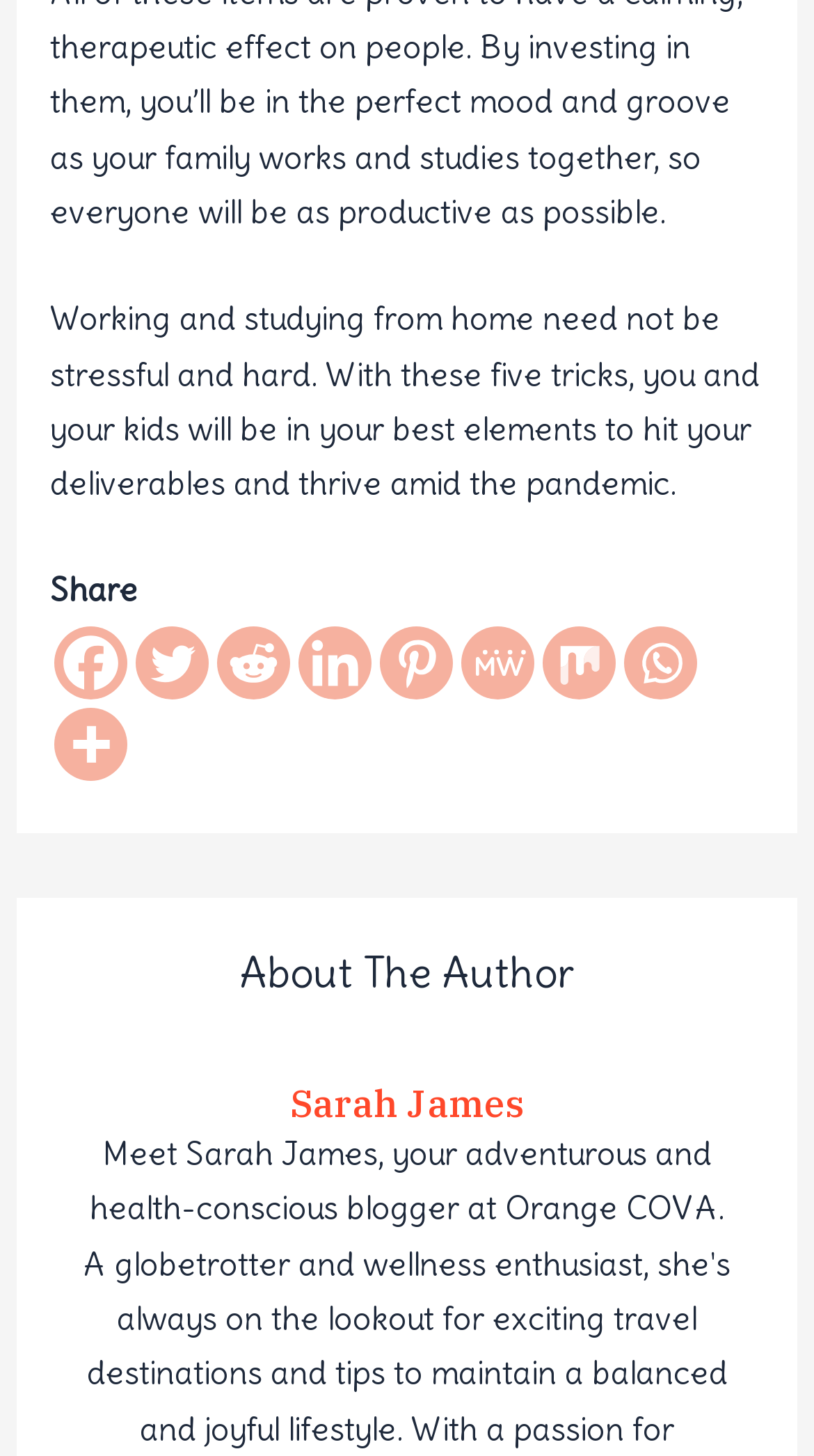Find the bounding box coordinates for the UI element that matches this description: "title="More"".

[0.066, 0.486, 0.156, 0.536]